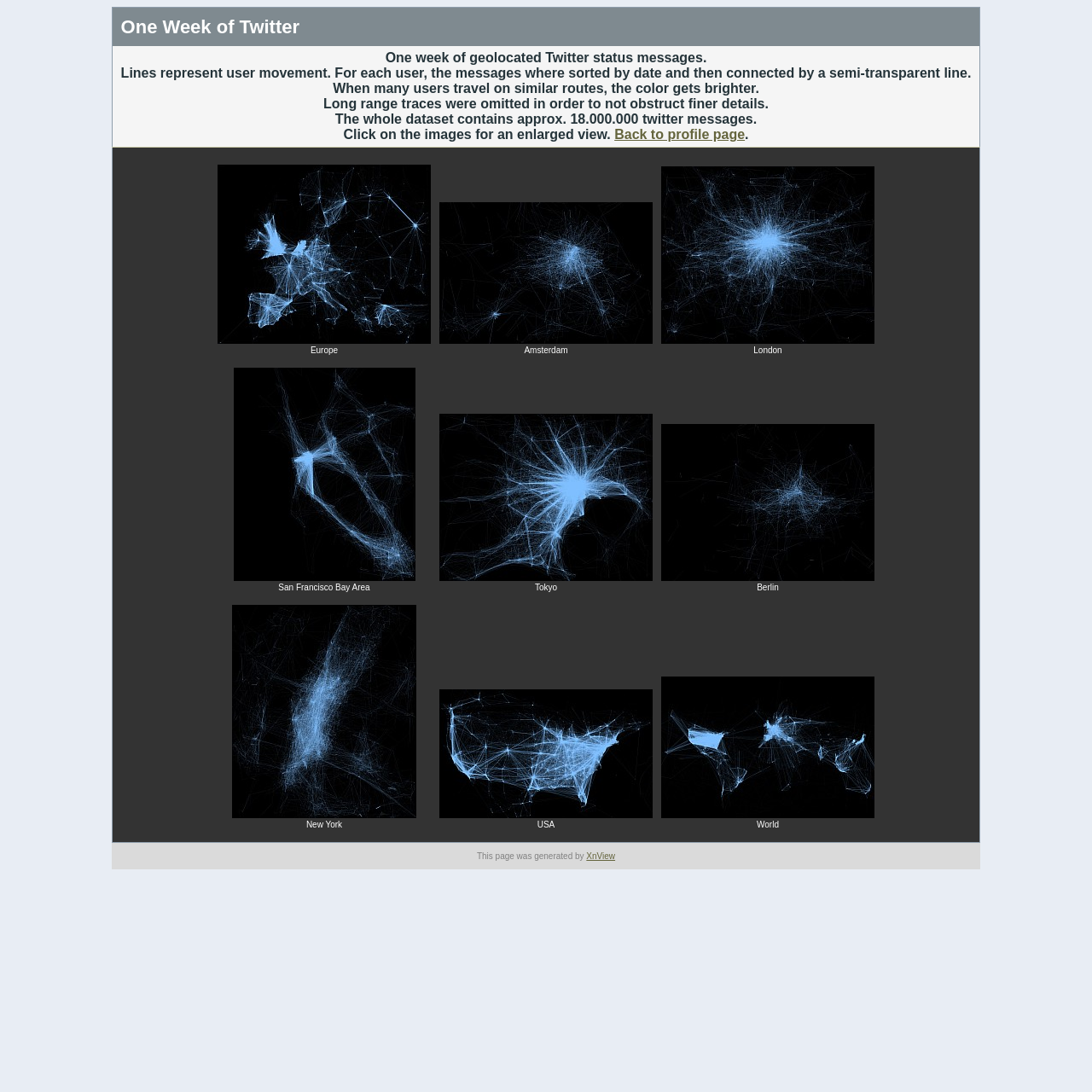Can you find the bounding box coordinates for the UI element given this description: "parent_node: Amsterdam"? Provide the coordinates as four float numbers between 0 and 1: [left, top, right, bottom].

[0.402, 0.308, 0.598, 0.316]